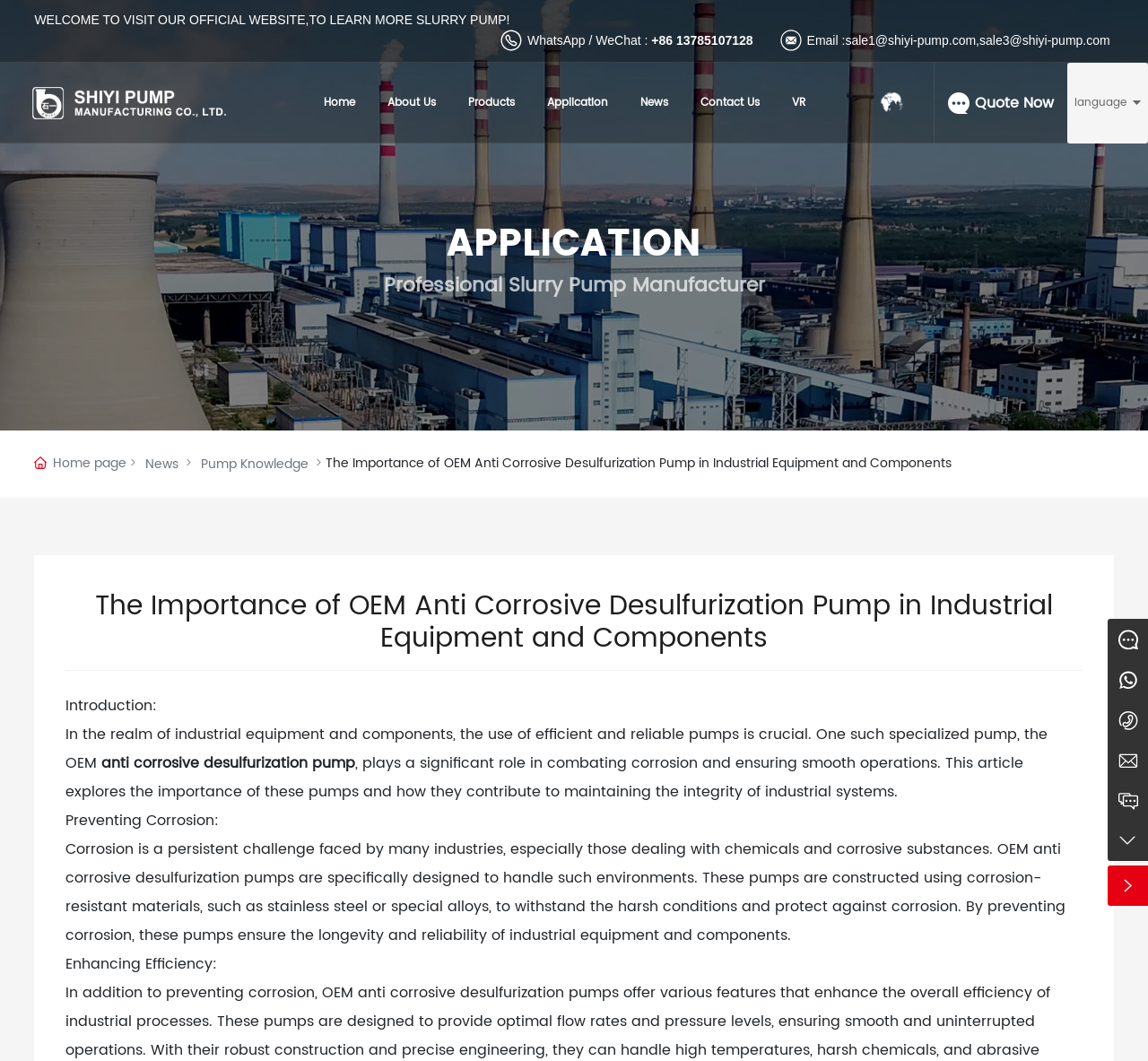Illustrate the webpage's structure and main components comprehensively.

This webpage is about SHIYI PUMP, a large industrial pump manufacturer. At the top, there is a welcome message and a call-to-action to learn more about slurry pumps. Below this, there are two images, likely logos or icons, followed by contact information, including WhatsApp and WeChat numbers, email addresses, and a phone number.

The main navigation menu is located below the contact information, with links to various sections of the website, including Home, About Us, Products, Application, News, and Contact Us. There is also a language selection menu with options for English, Chinese, Russian, and French.

The main content of the webpage is an article about the importance of OEM anti-corrosive desulfurization pumps in industrial equipment and components. The article is divided into sections, including an introduction, preventing corrosion, and enhancing efficiency. The text is accompanied by a few images and separators.

On the right side of the webpage, there is a sidebar with links to various resources, including News, Pump Knowledge, and a Message or Quote Now feature. There are also several images and icons scattered throughout the sidebar.

At the bottom of the webpage, there is a footer section with additional contact information, including phone numbers, email addresses, and links to WhatsApp and online service.